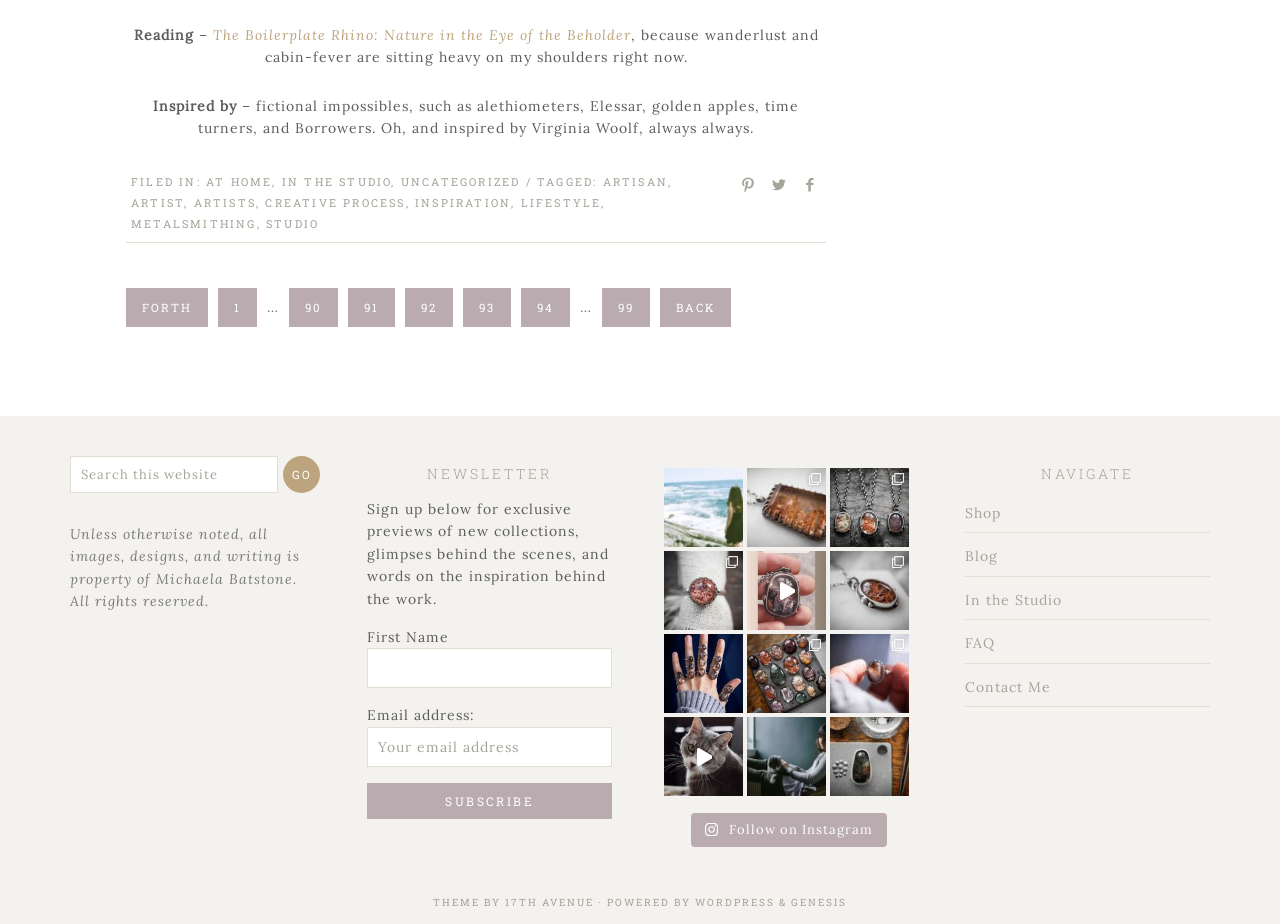What is the purpose of the 'NEWSLETTER' section?
Based on the screenshot, provide a one-word or short-phrase response.

To sign up for exclusive previews